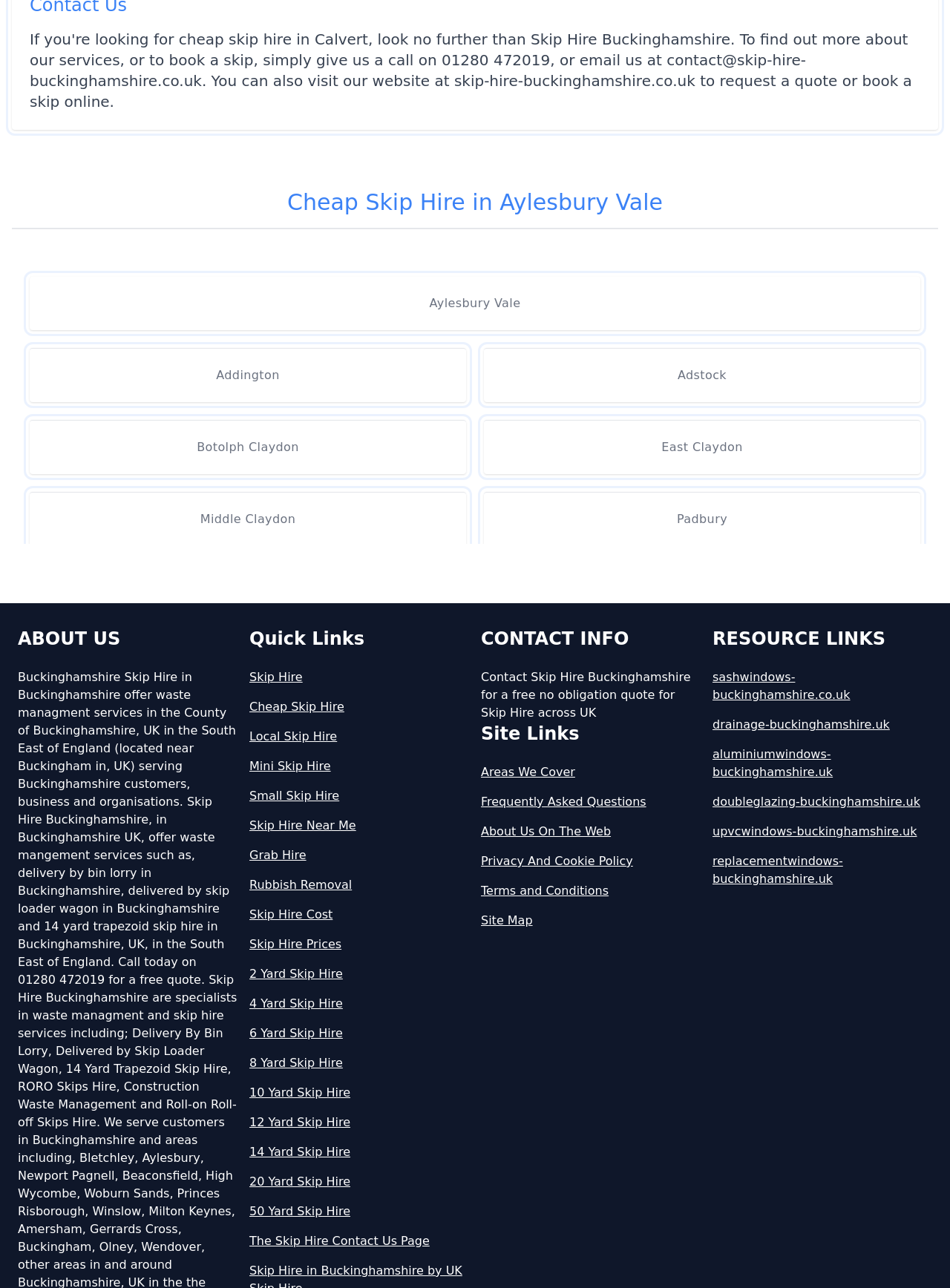Give a short answer to this question using one word or a phrase:
What is the purpose of the 'Quick Links' section?

To provide quick access to related pages